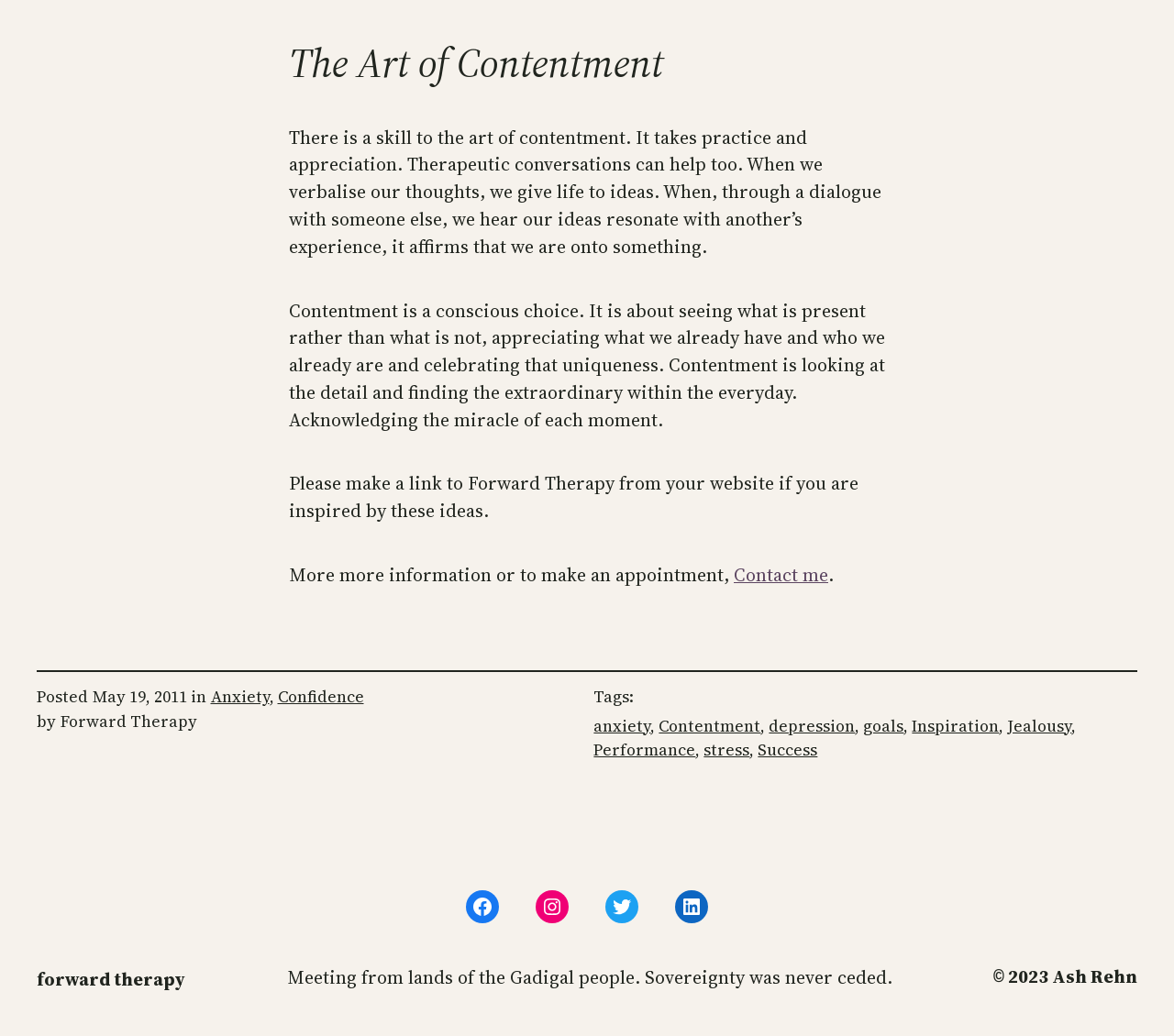What is the purpose of the link 'Contact me'?
Look at the image and respond with a single word or a short phrase.

To make an appointment